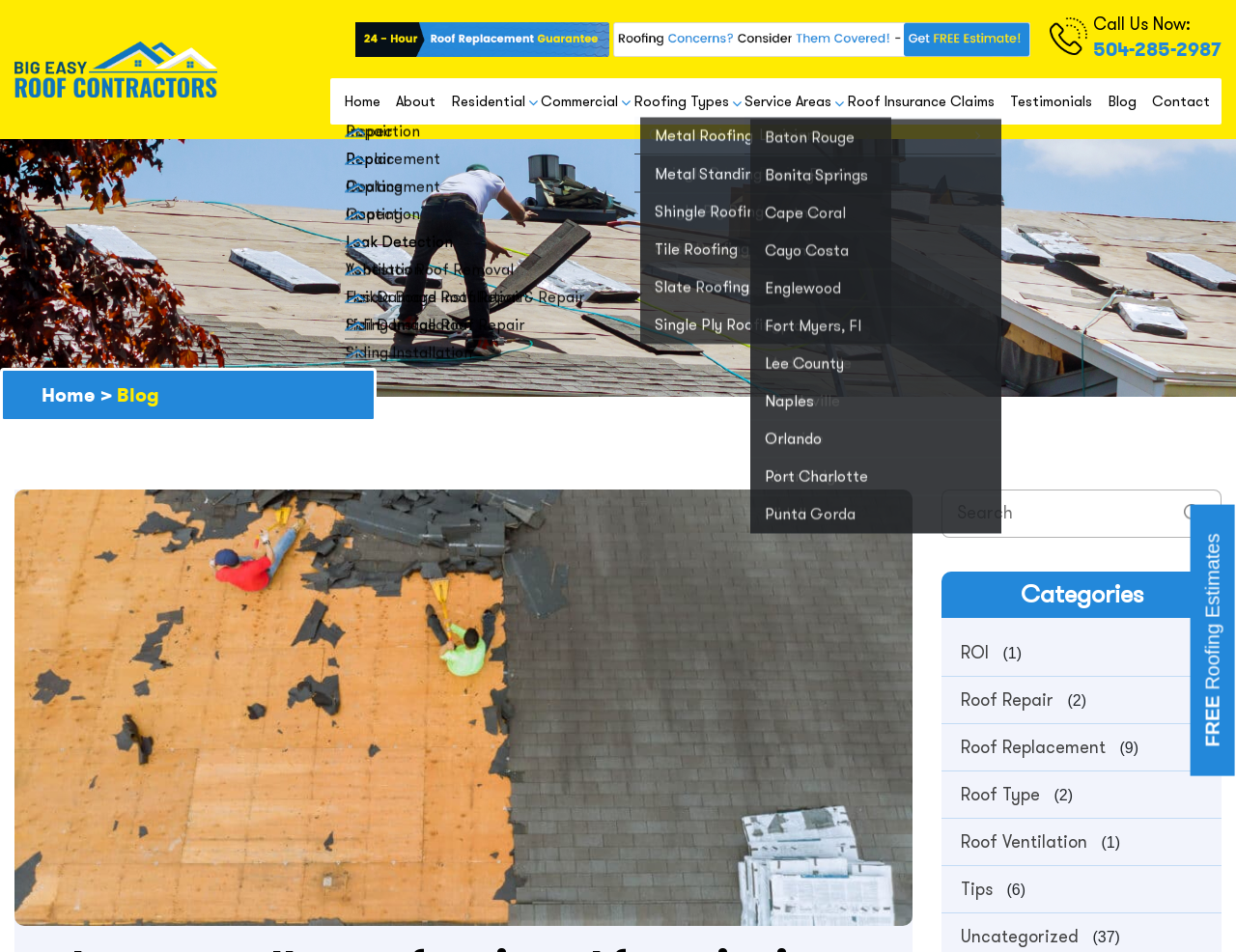How many categories are listed on the webpage?
Using the image, answer in one word or phrase.

9